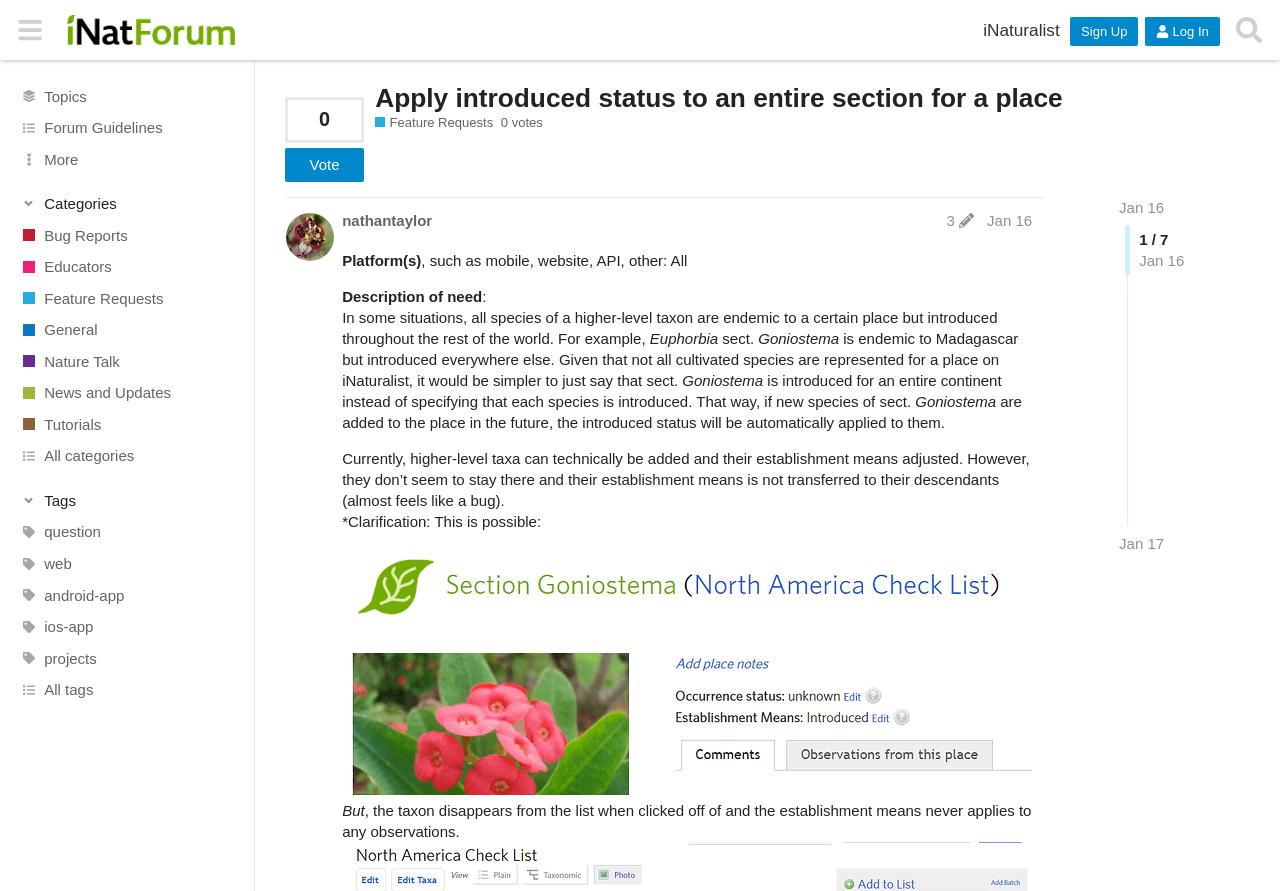Identify and extract the heading text of the webpage.

Apply introduced status to an entire section for a place